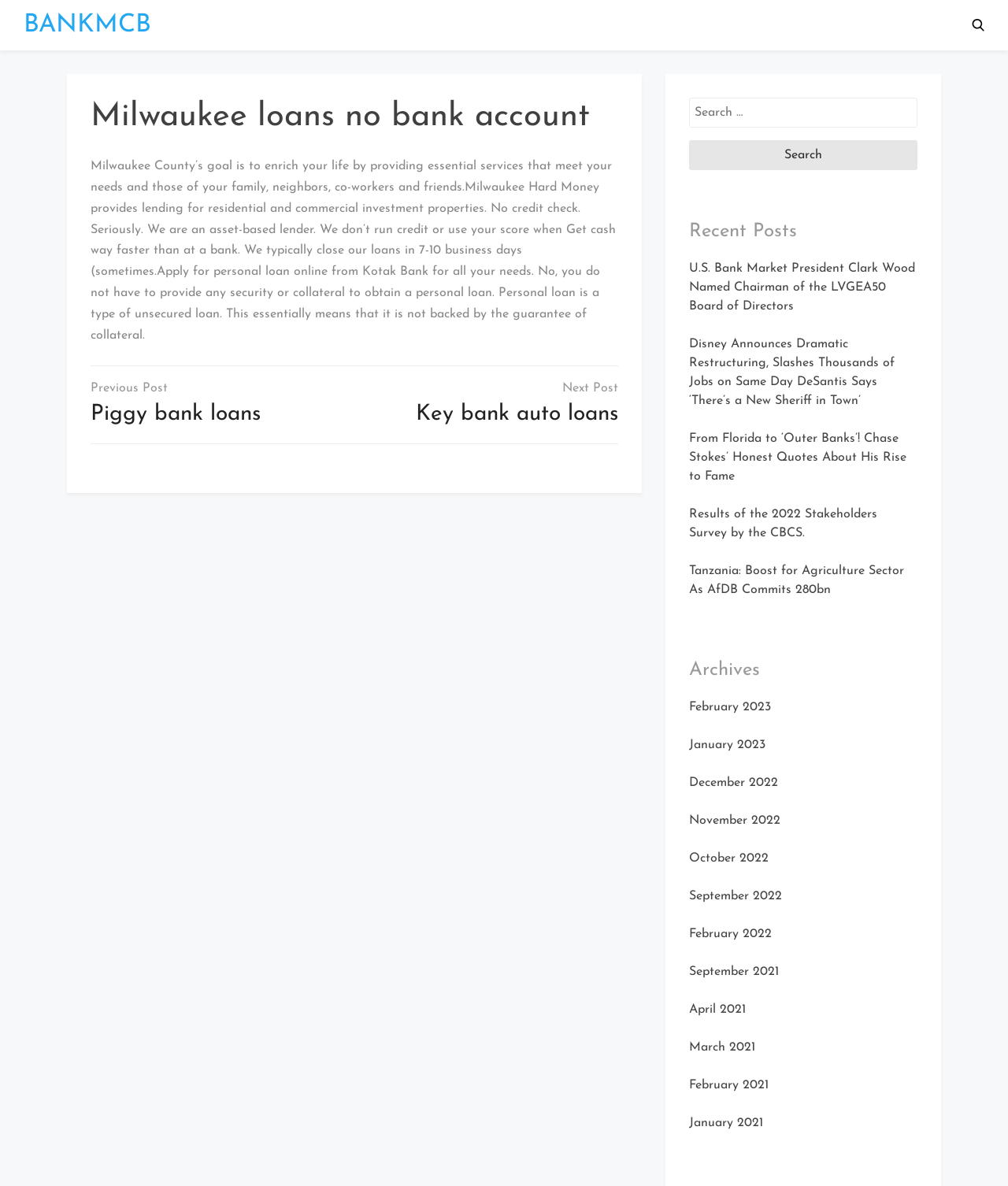What are the recent posts about?
Please provide a detailed answer to the question.

The recent posts section on the webpage lists various articles with different topics, including news about U.S. Bank, Disney, Chase Stokes, and more, indicating that the website covers a range of topics.